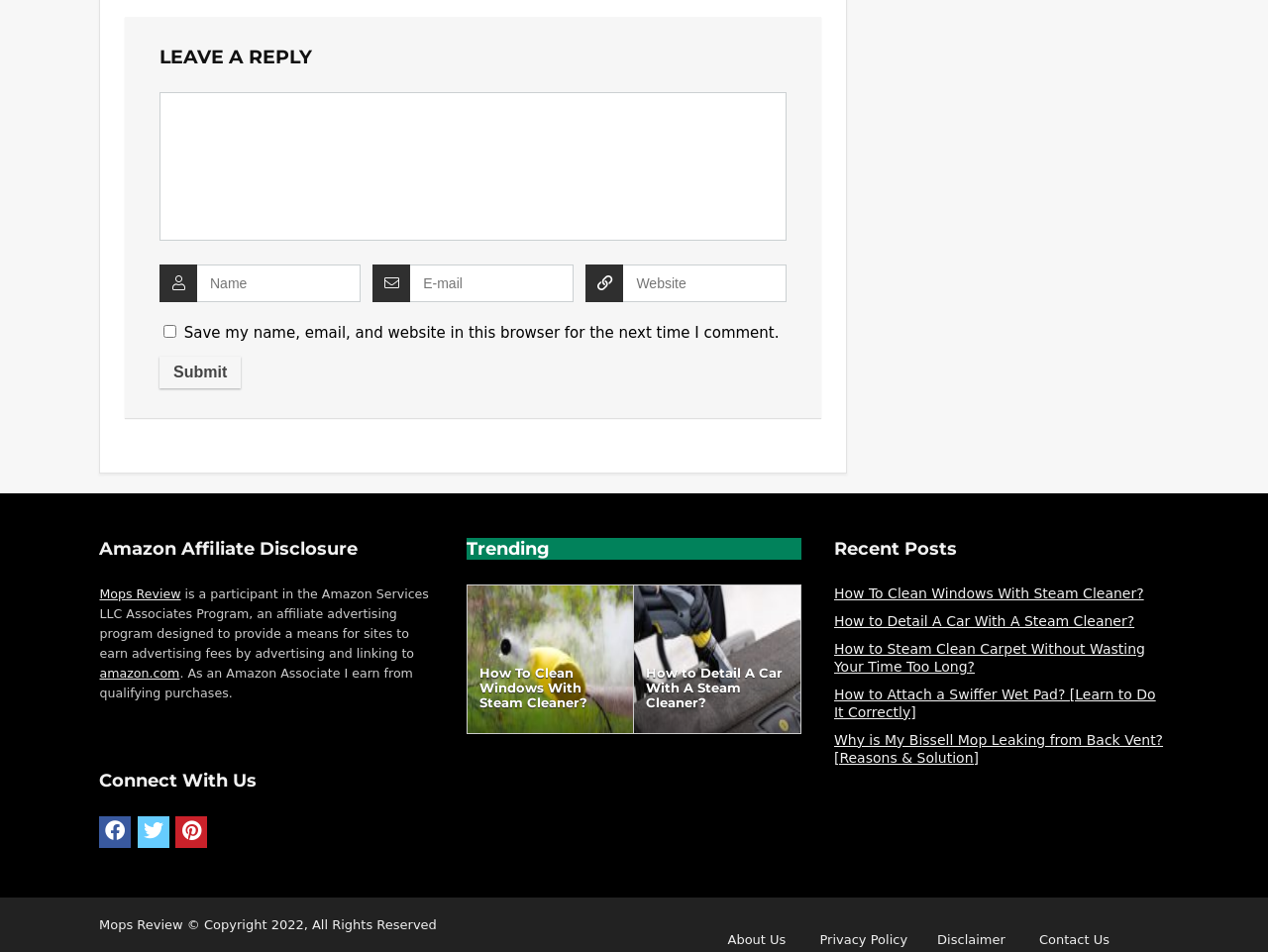What is the name of the affiliate program mentioned?
Using the image provided, answer with just one word or phrase.

Amazon Services LLC Associates Program